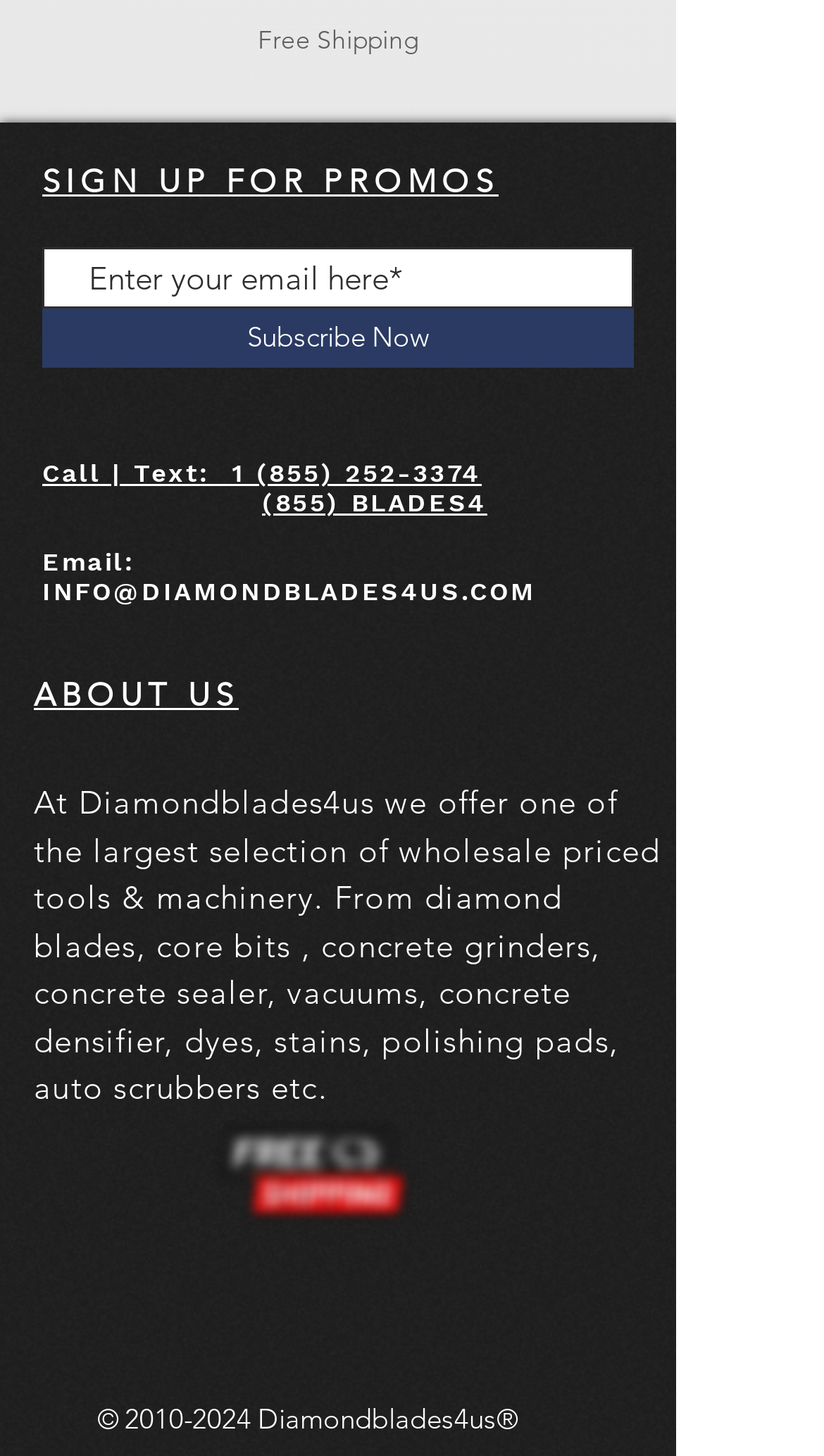Please examine the image and answer the question with a detailed explanation:
What is the company's phone number?

The phone number can be found in the 'Call | Text' section, which is located below the 'SIGN UP FOR PROMOS' text and above the 'ABOUT US' section.